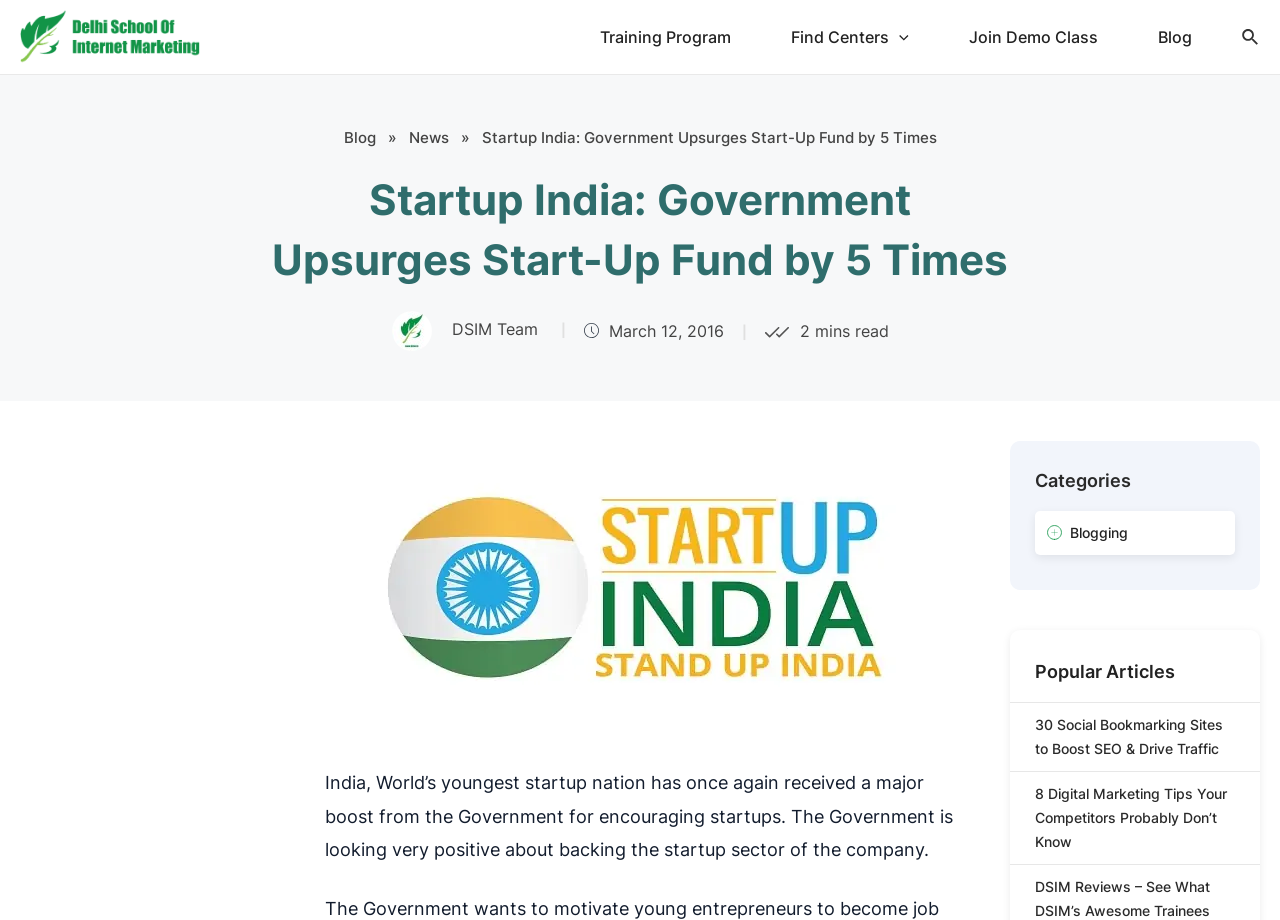How many minutes does it take to read the article?
Please answer the question with as much detail and depth as you can.

The time it takes to read the article is mentioned below the article title, and it is 2 minutes.